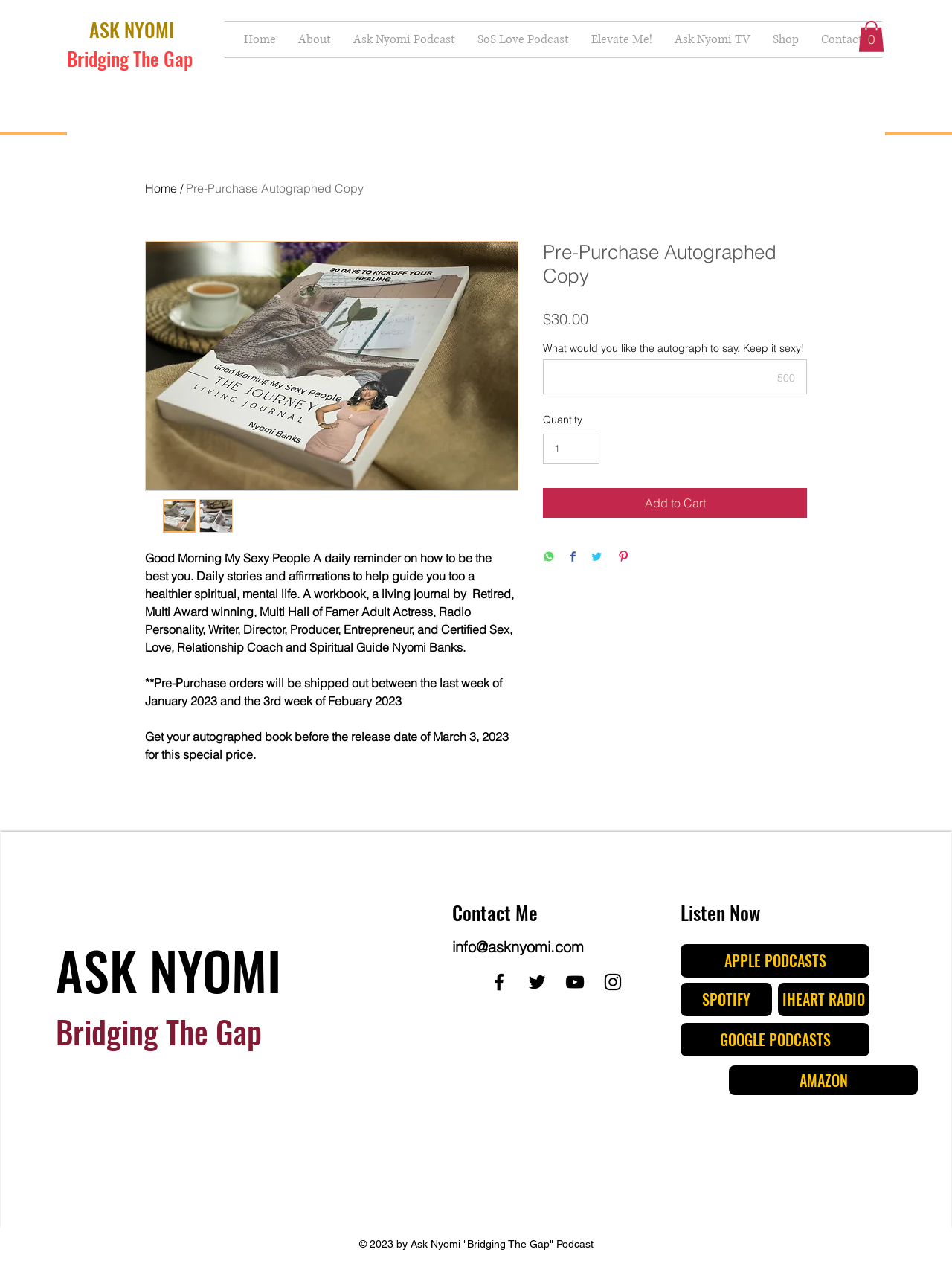Summarize the contents and layout of the webpage in detail.

This webpage is about Nyomi Banks, a retired adult actress, radio personality, writer, director, producer, entrepreneur, and certified sex, love, relationship coach and spiritual guide. The page is focused on promoting her upcoming book, "Pre-Purchase Autographed Copy", a workbook and living journal that provides daily reminders and affirmations to help guide readers towards a healthier spiritual, mental life.

At the top of the page, there is a navigation menu with links to various sections of the website, including Home, About, Ask Nyomi Podcast, SoS Love Podcast, Elevate Me!, Ask Nyomi TV, Shop, and Contact. Next to the navigation menu, there is a cart button with 0 items.

Below the navigation menu, there is a main section that takes up most of the page. It features an article with a heading "Pre-Purchase Autographed Copy" and an image of the book cover. The article provides a description of the book, stating that it is a daily reminder on how to be the best version of oneself, with daily stories and affirmations to guide readers towards a healthier spiritual, mental life.

The page also includes a section where users can pre-purchase the autographed book, with options to specify the autograph message and quantity. There are buttons to add the book to the cart, share on WhatsApp, Facebook, Twitter, and Pinterest.

At the bottom of the page, there is a section with links to Nyomi Banks' social media profiles, including Facebook, Twitter, YouTube, and Instagram. There are also links to listen to her podcast on various platforms, including Apple Podcasts, Spotify, iHeart Radio, and Google Podcasts. Finally, there is a copyright notice at the very bottom of the page.